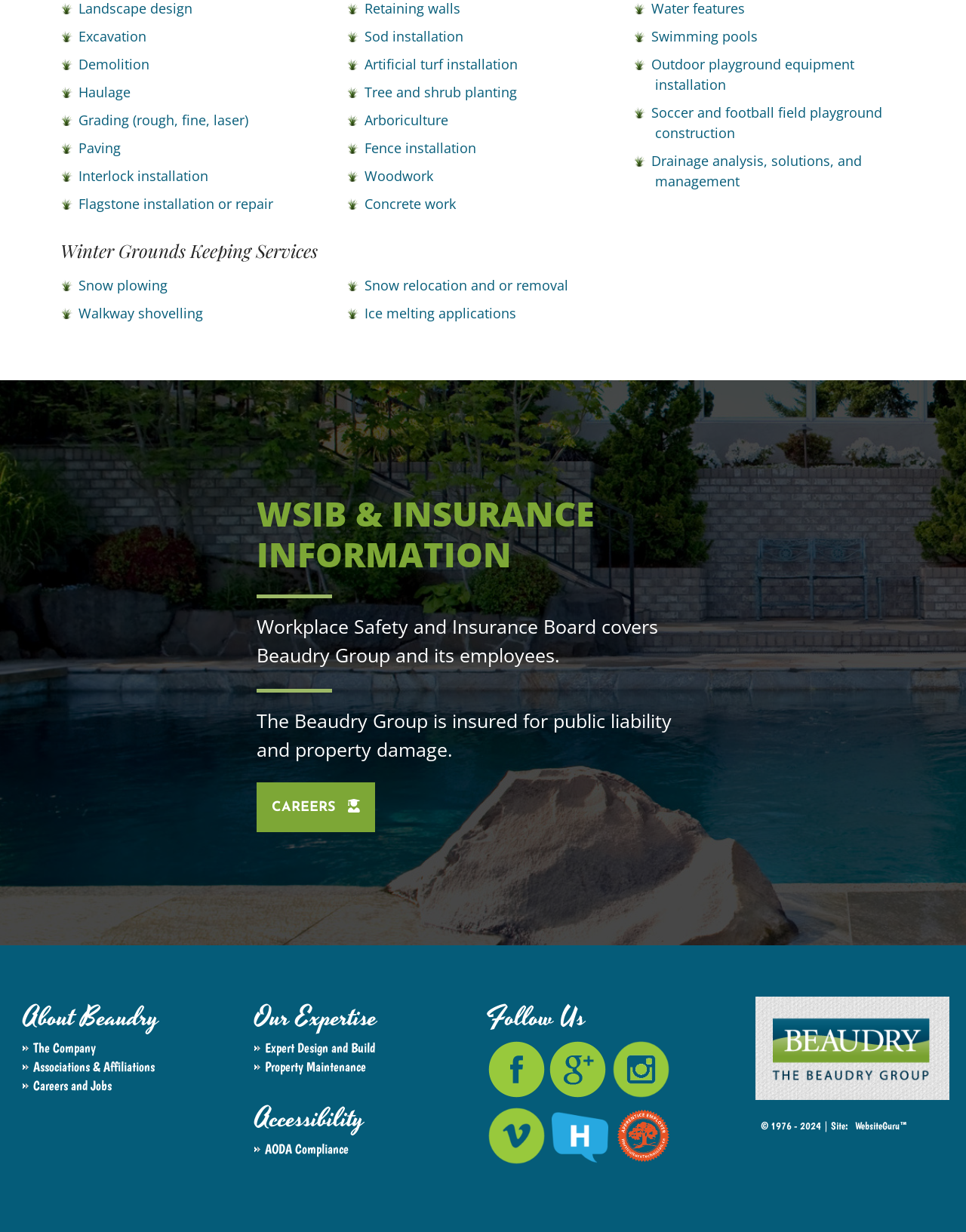Determine the bounding box coordinates of the region I should click to achieve the following instruction: "Learn about WSIB & INSURANCE INFORMATION". Ensure the bounding box coordinates are four float numbers between 0 and 1, i.e., [left, top, right, bottom].

[0.266, 0.398, 0.616, 0.469]